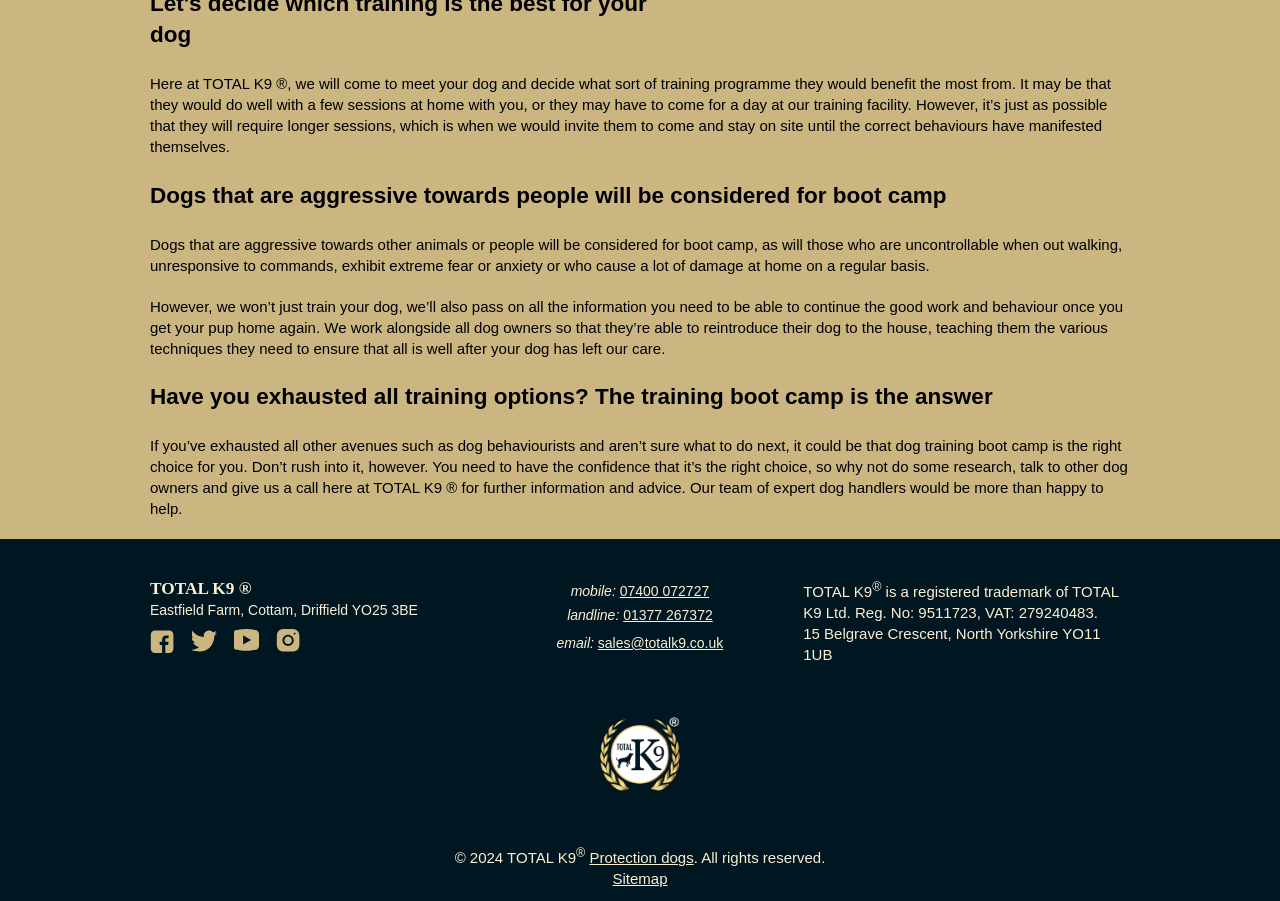Find the bounding box of the element with the following description: "aria-label="Youtube channel of TotalK9"". The coordinates must be four float numbers between 0 and 1, formatted as [left, top, right, bottom].

[0.183, 0.698, 0.206, 0.732]